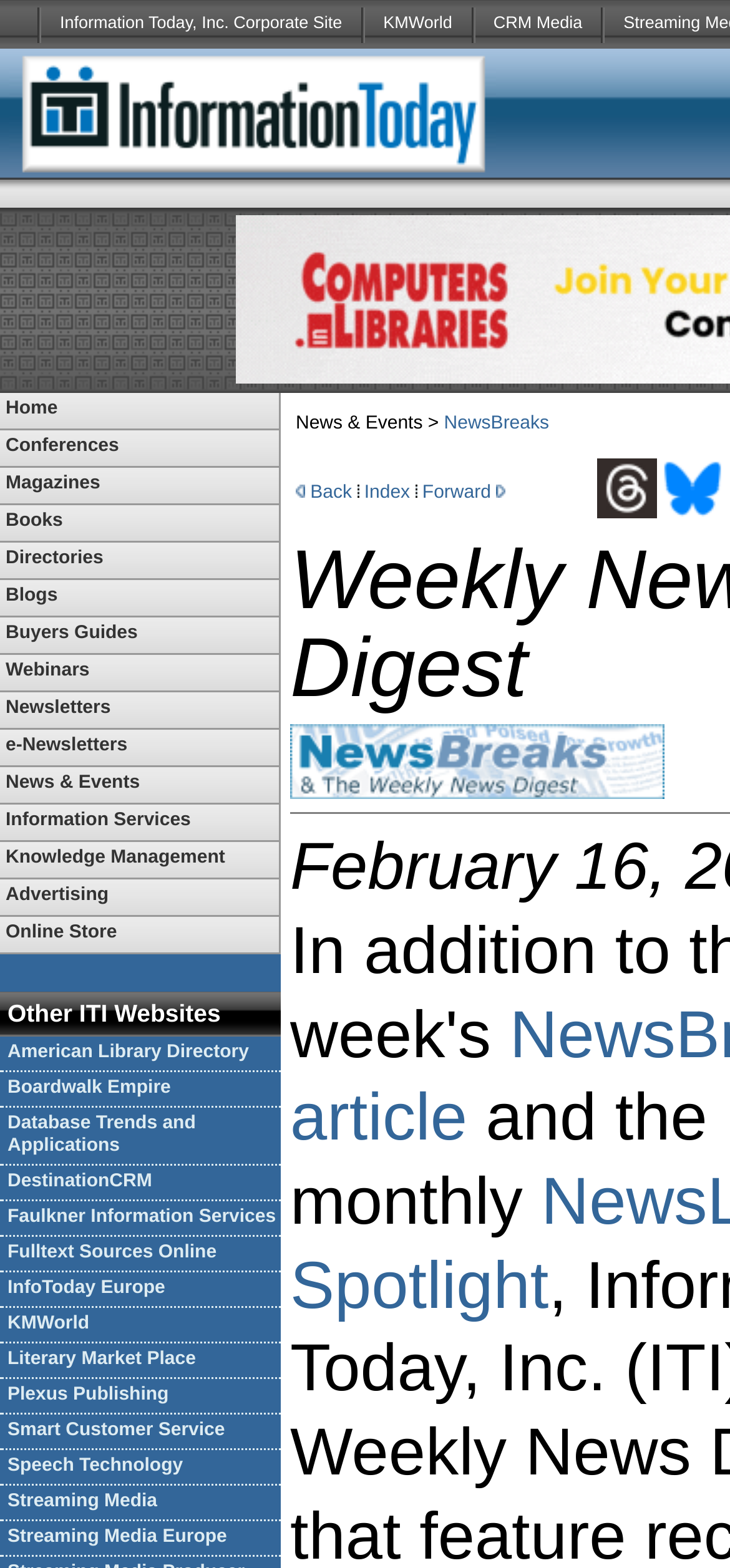Answer the question in one word or a short phrase:
What is the text of the first link in the top navigation menu?

Home